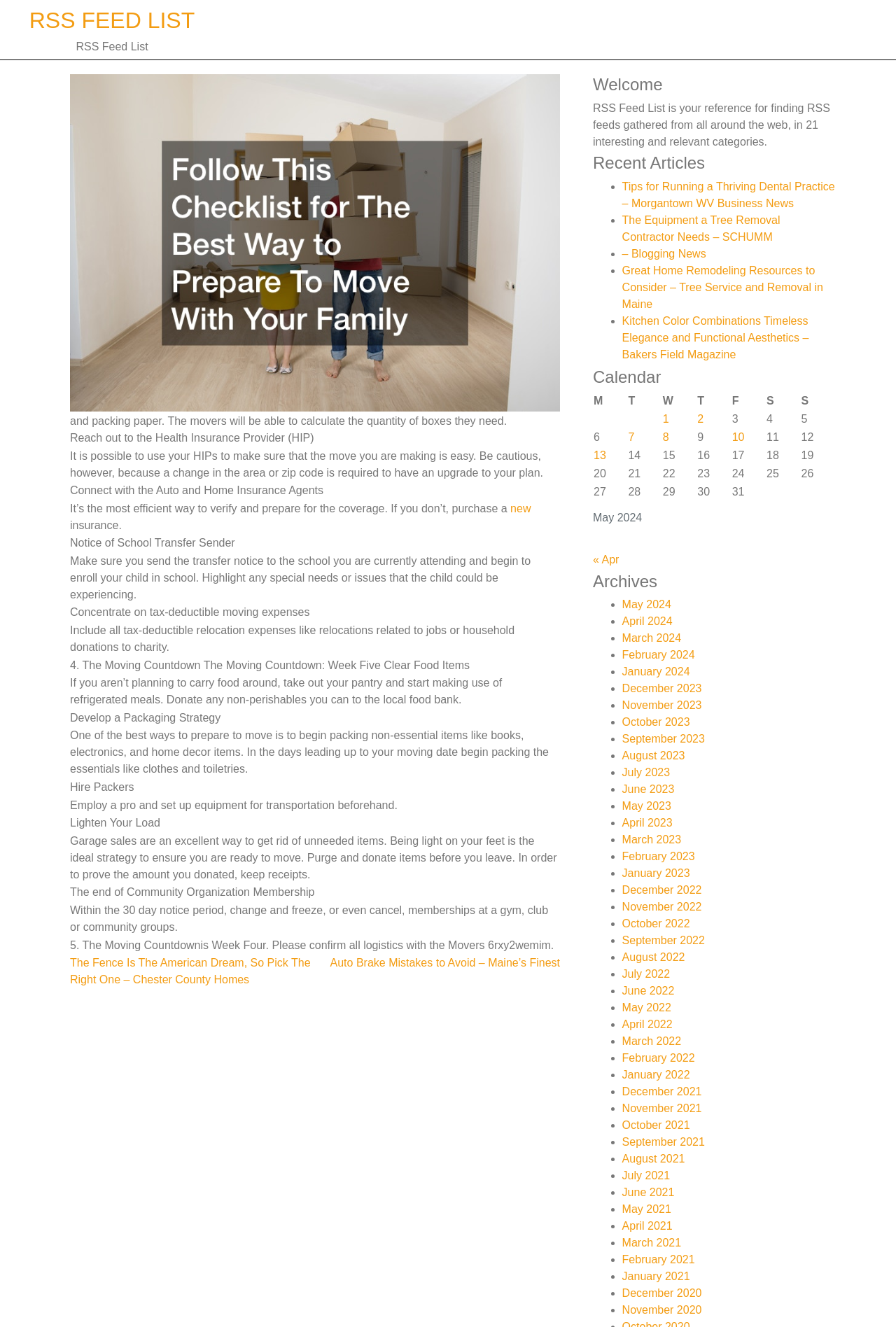Indicate the bounding box coordinates of the element that needs to be clicked to satisfy the following instruction: "Read the article 'The Fence Is The American Dream, So Pick The Right One – Chester County Homes'". The coordinates should be four float numbers between 0 and 1, i.e., [left, top, right, bottom].

[0.078, 0.721, 0.347, 0.743]